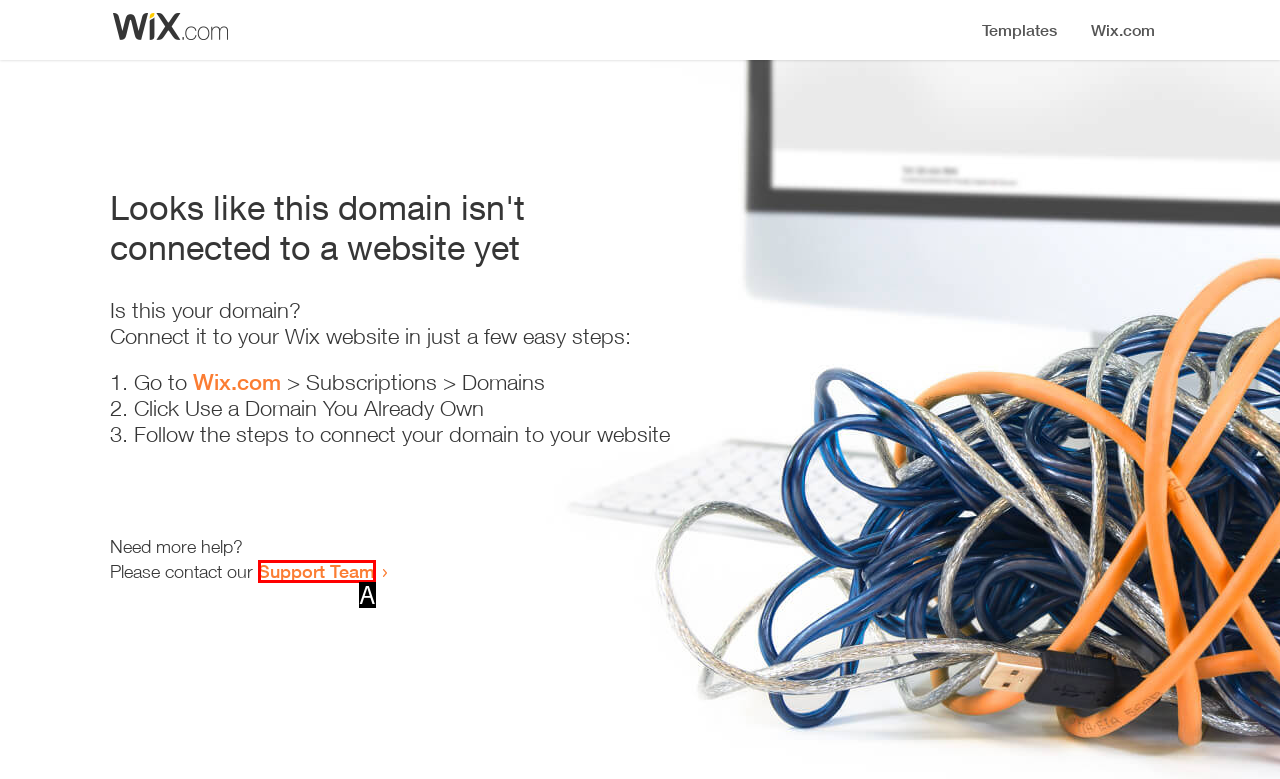Tell me which one HTML element best matches the description: Support Team
Answer with the option's letter from the given choices directly.

A